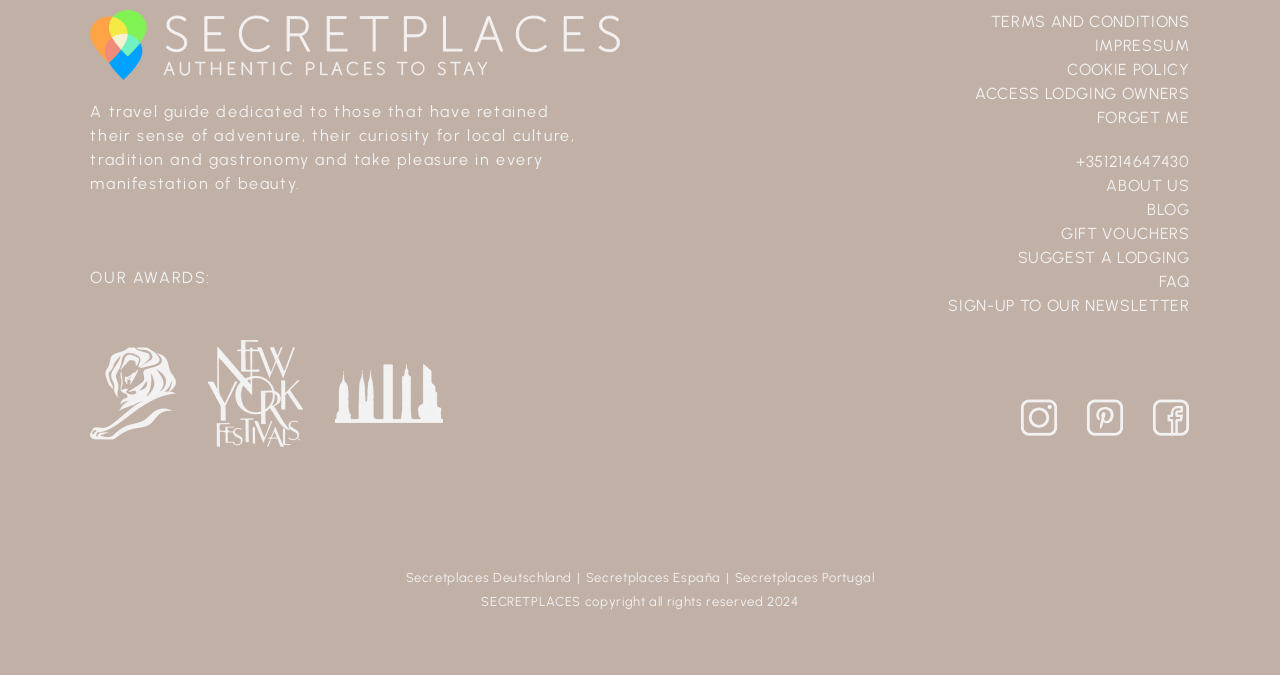Please identify the bounding box coordinates of the element's region that I should click in order to complete the following instruction: "Explore the BLOG". The bounding box coordinates consist of four float numbers between 0 and 1, i.e., [left, top, right, bottom].

[0.896, 0.296, 0.929, 0.324]